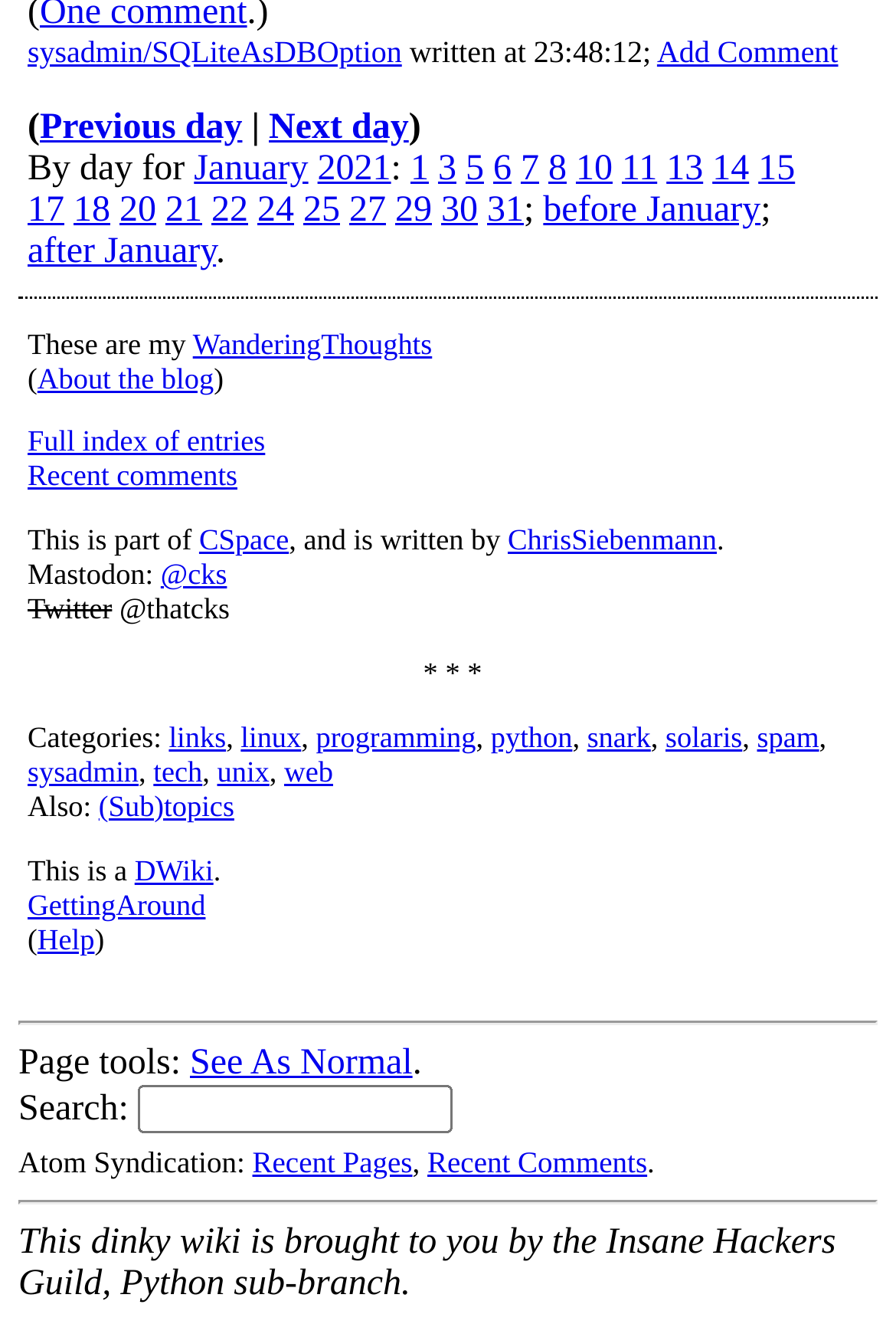Based on the element description "Hosted By Site Ground", predict the bounding box coordinates of the UI element.

None